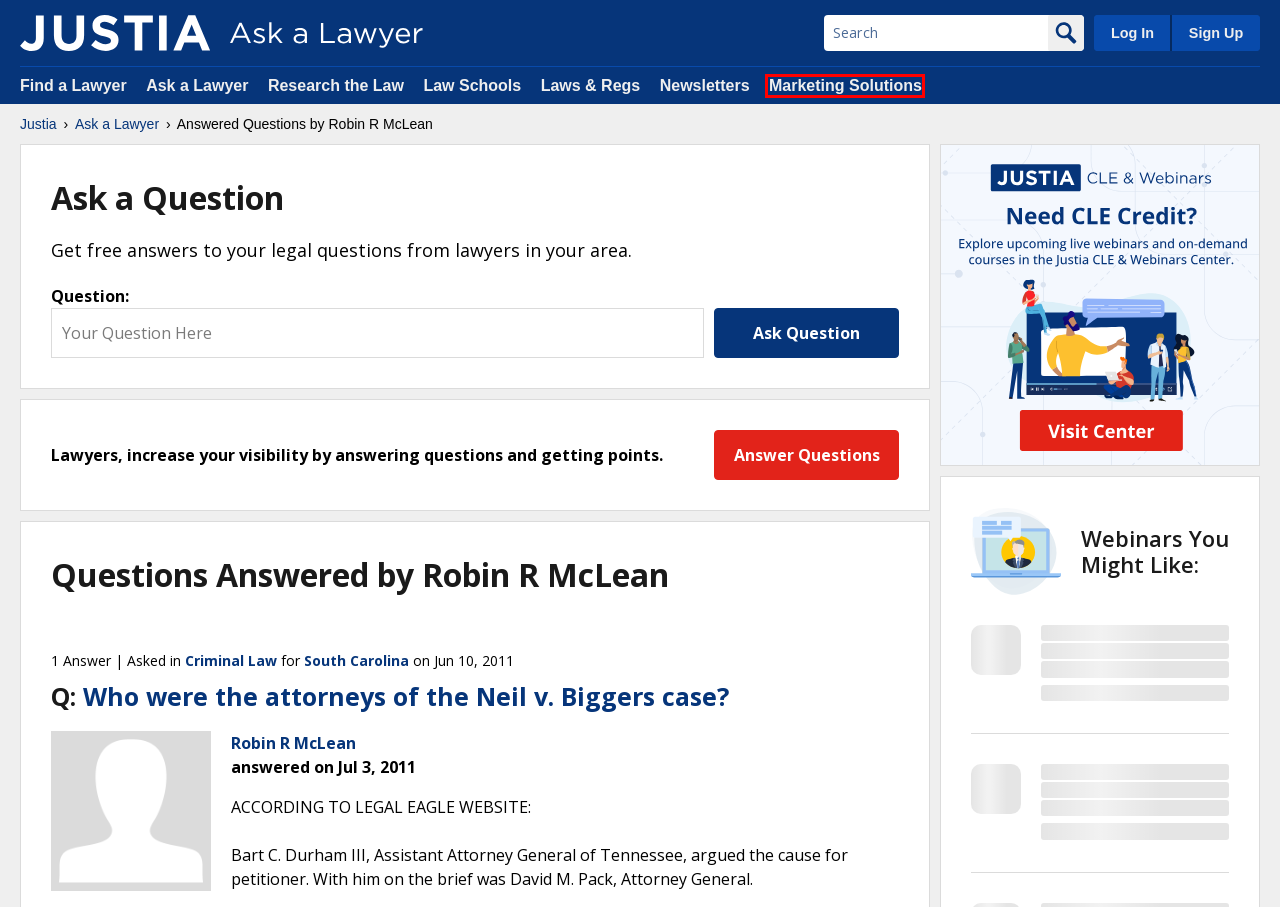You have a screenshot of a webpage with an element surrounded by a red bounding box. Choose the webpage description that best describes the new page after clicking the element inside the red bounding box. Here are the candidates:
A. Log In - Justia Accounts
B. Free Justia Daily Opinion Summaries | Federal & US State Appellate Courts | Justia Connect
C. Free, Professional Profiles for Lawyers :: Justia Lawyer Directory
D. Law Firm Marketing Solutions | Lawyer Directory, Websites & PPC | Justia
E. US Law, Case Law, Codes, Statutes & Regulations :: Justia Law
F. Robin R McLean, Lawyer in Lexington, South Carolina | Justia
G. Justia Ask a Lawyer - Free Answers from Lawyers to your Legal Questions
H. Criminal Law Questions & Answers :: Justia Ask a Lawyer

D